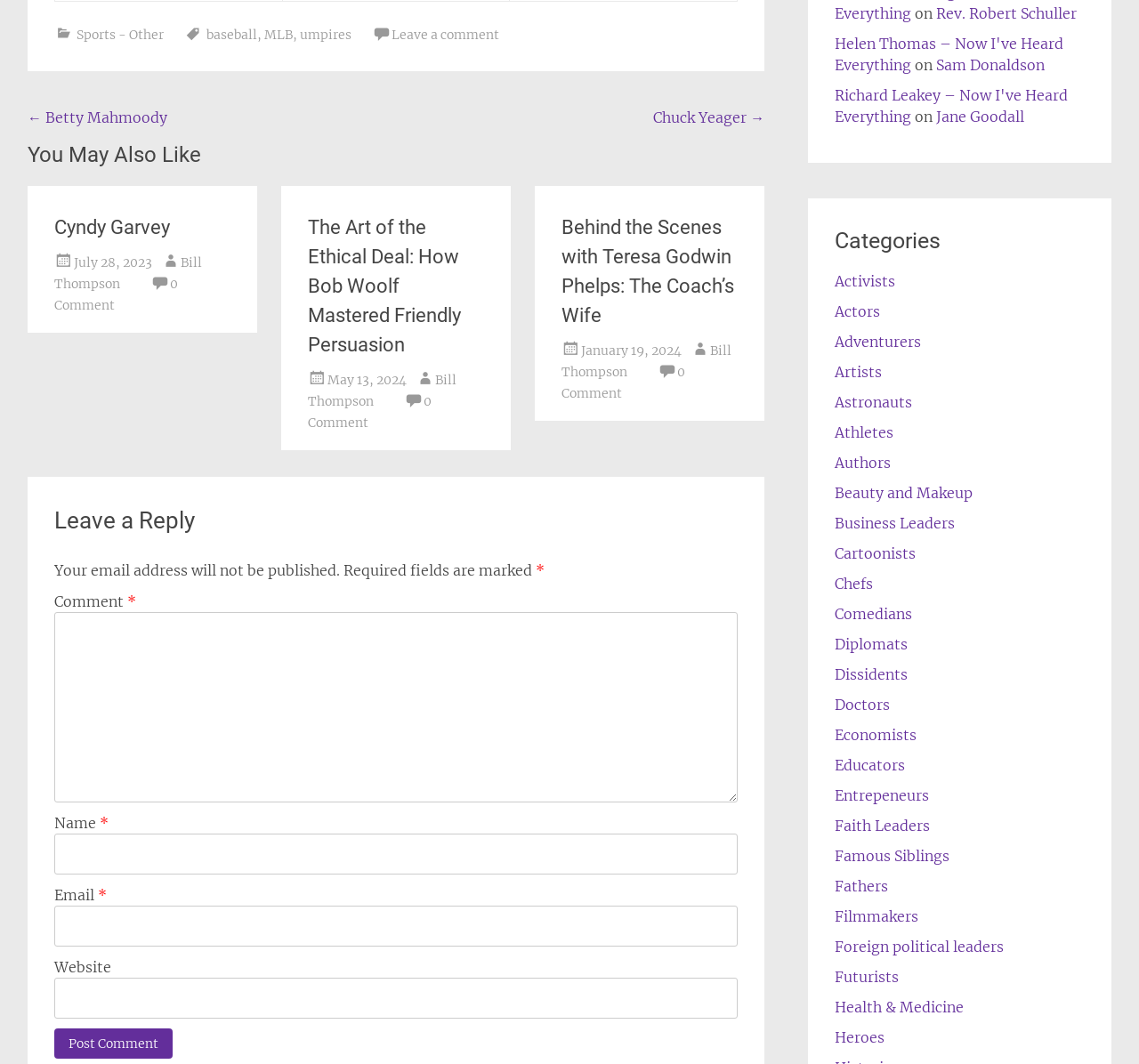Please identify the coordinates of the bounding box for the clickable region that will accomplish this instruction: "Click on the 'Cyndy Garvey' link".

[0.048, 0.203, 0.149, 0.224]